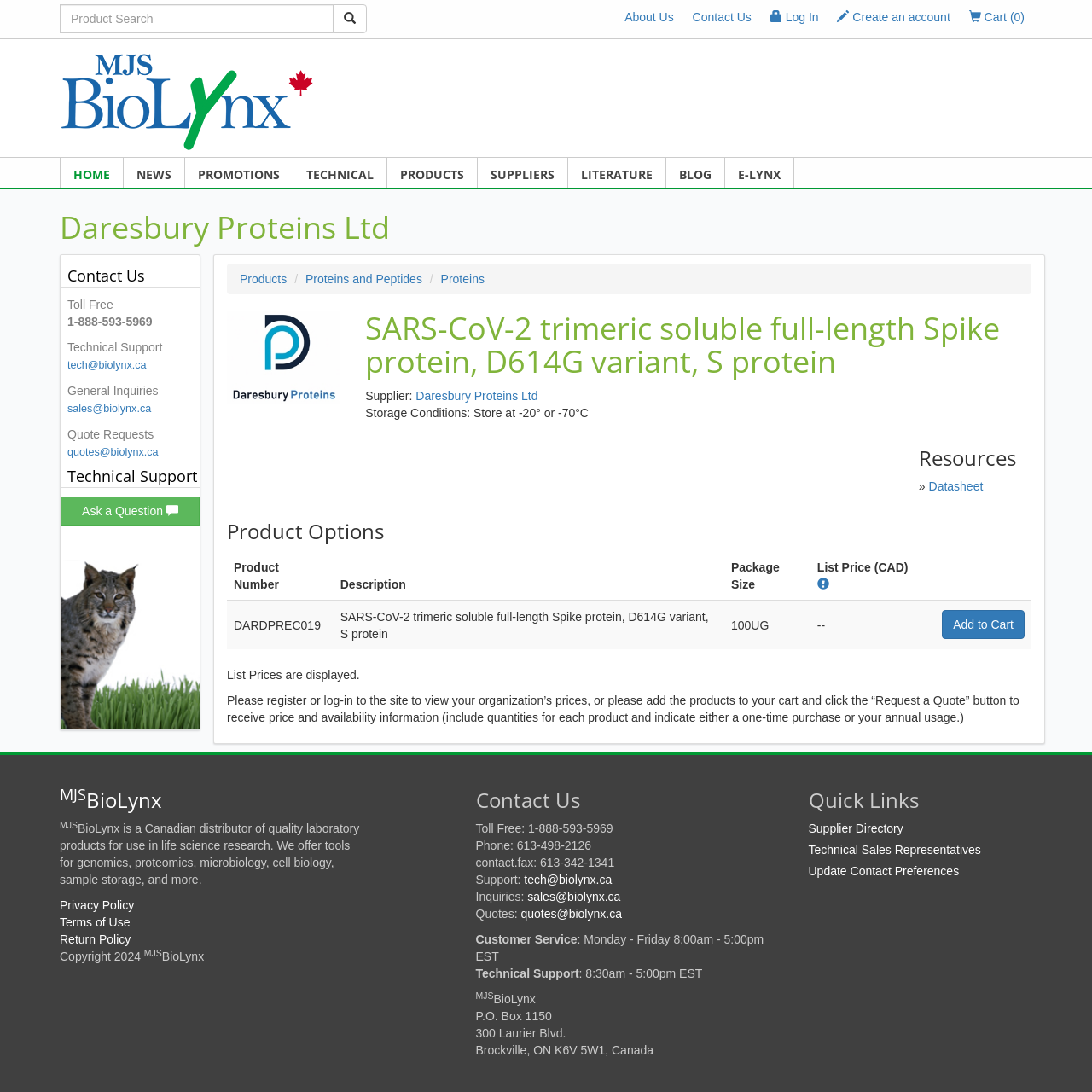Identify the bounding box coordinates of the section that should be clicked to achieve the task described: "View the product details of SARS-CoV-2 trimeric soluble full-length Spike protein".

[0.208, 0.32, 0.311, 0.332]